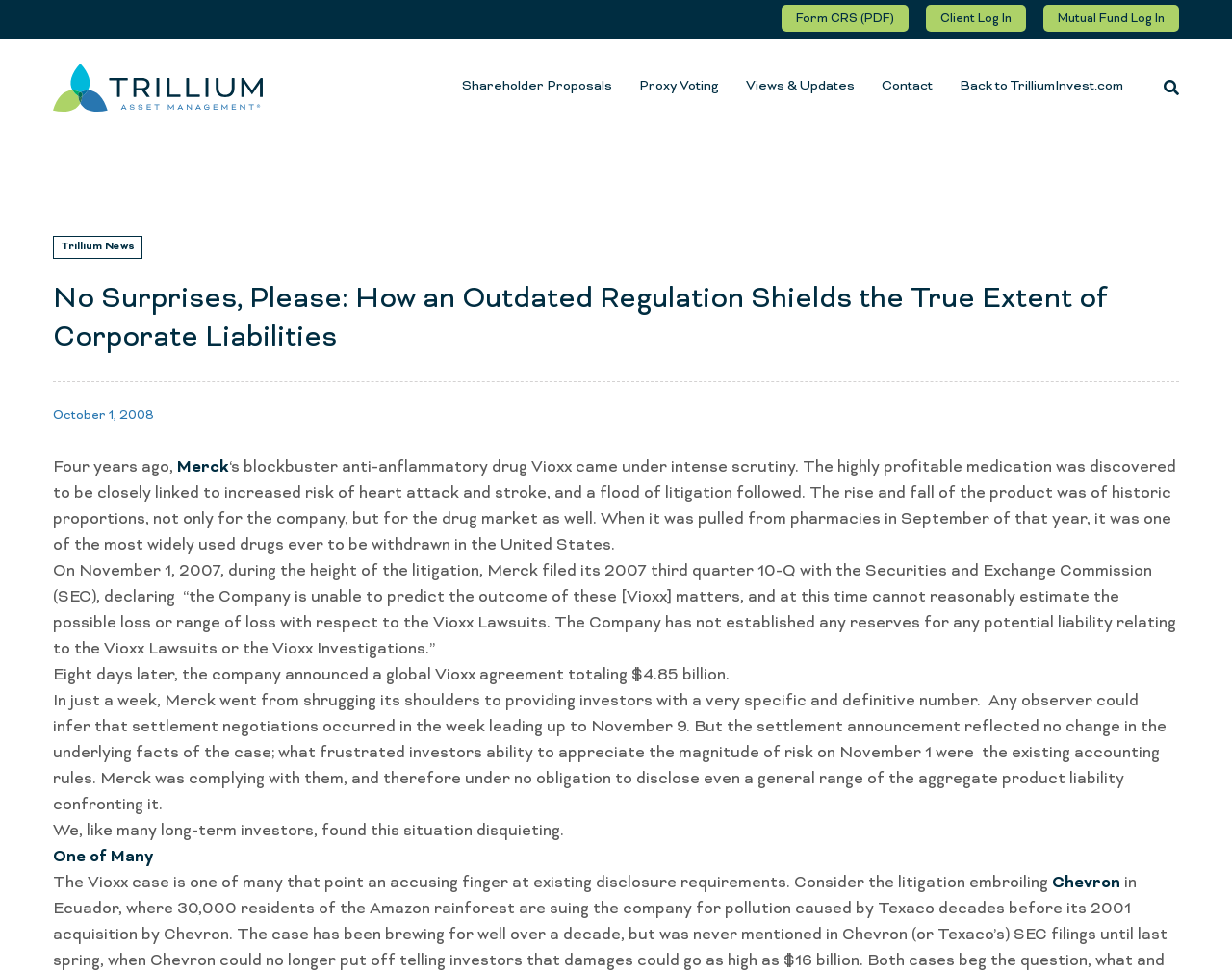Using the information shown in the image, answer the question with as much detail as possible: What is the company mentioned in the article?

The article mentions Merck as the company that had a blockbuster anti-inflammatory drug Vioxx, which was discovered to be closely linked to increased risk of heart attack and stroke, leading to a flood of litigation.